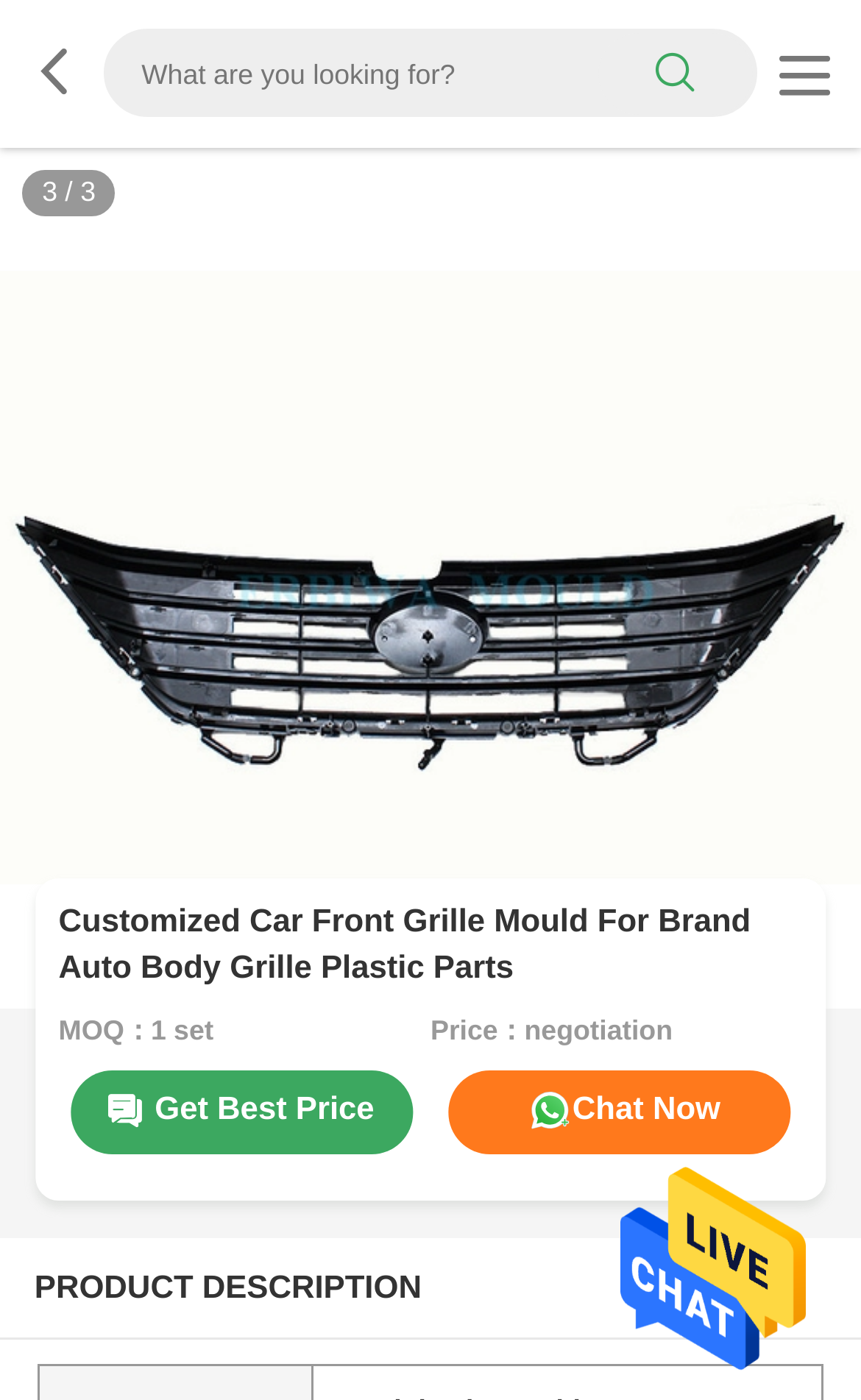Provide a thorough and detailed response to the question by examining the image: 
What type of product is being sold?

I found the answer by looking at the product image and the heading 'Customized Car Front Grille Mould For Brand Auto Body Grille Plastic Parts' which is located above the product description. This suggests that the product being sold is a customized car front grille mould.